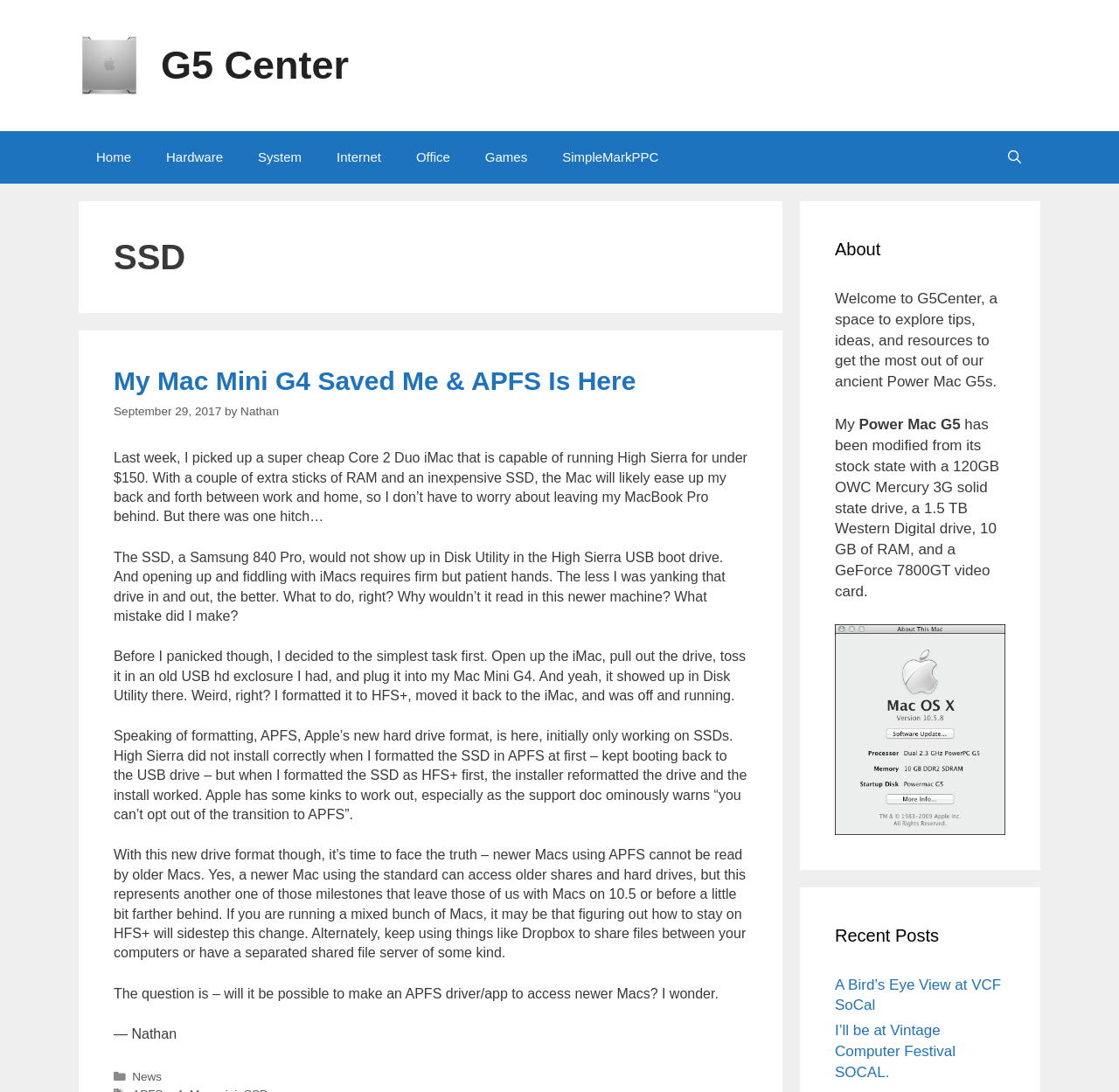What is the name of the website?
Please provide a full and detailed response to the question.

The name of the website can be found in the banner section at the top of the webpage, which contains a link with the text 'G5 Center'.